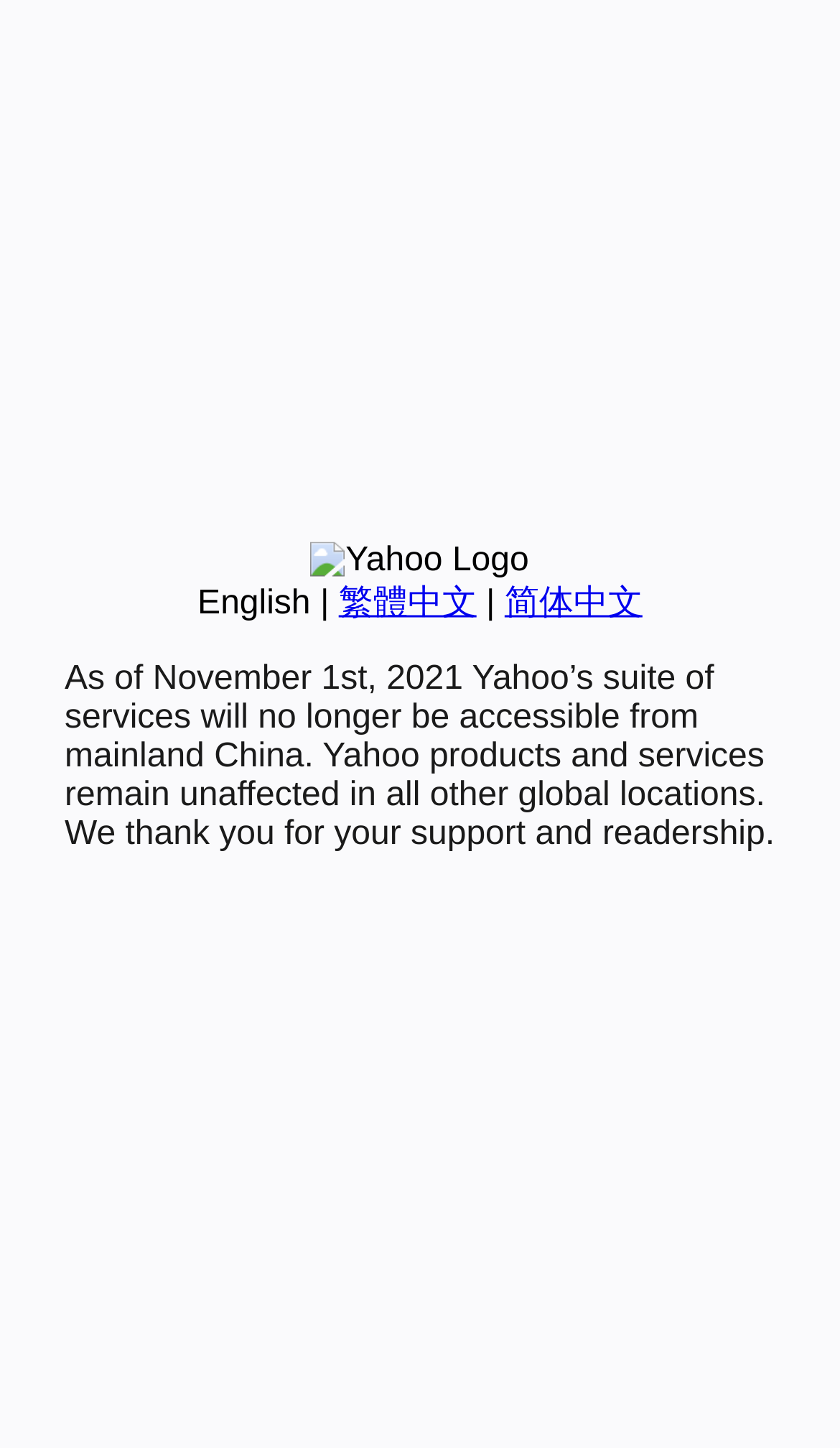Find and provide the bounding box coordinates for the UI element described here: "简体中文". The coordinates should be given as four float numbers between 0 and 1: [left, top, right, bottom].

[0.601, 0.404, 0.765, 0.429]